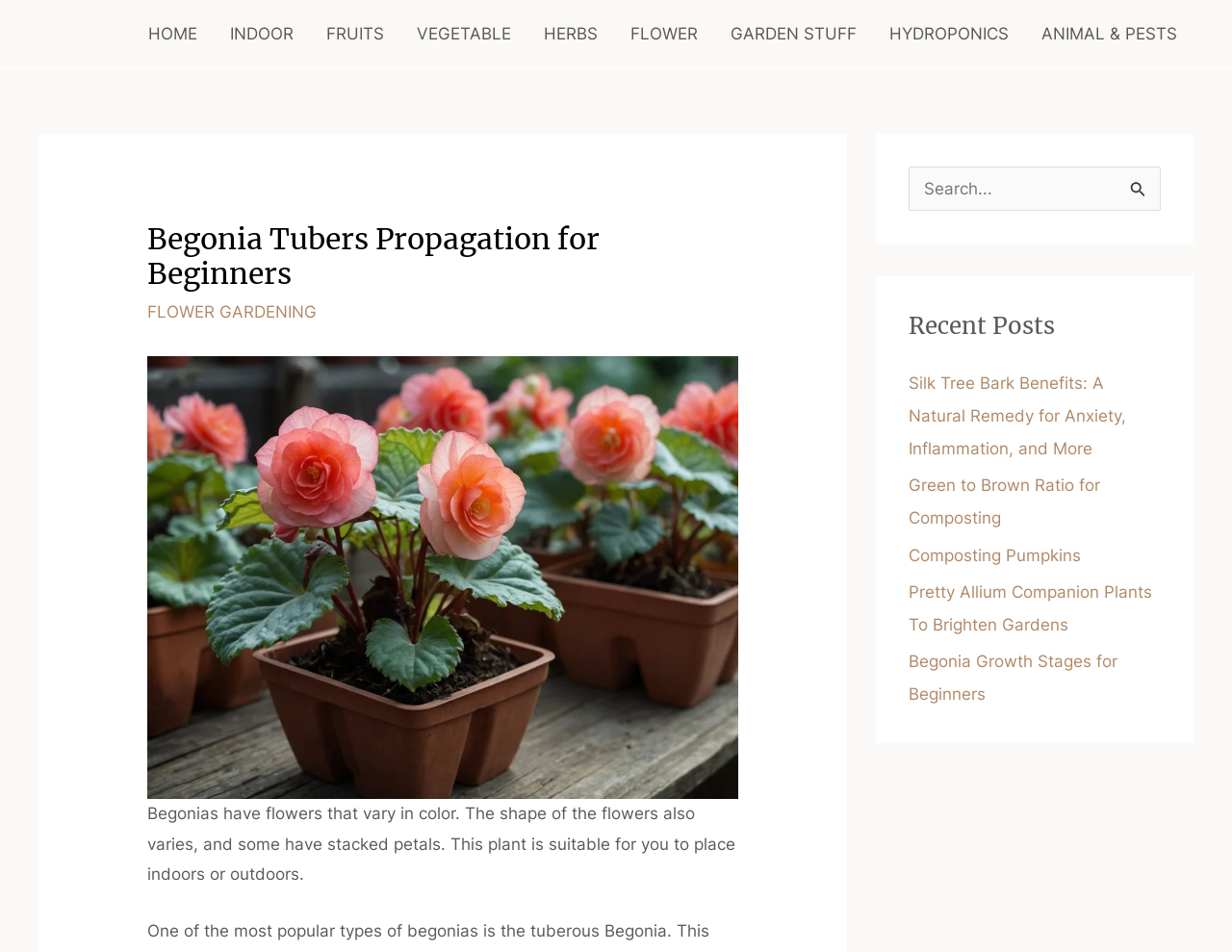Can you specify the bounding box coordinates of the area that needs to be clicked to fulfill the following instruction: "View the FLOWER GARDENING page"?

[0.12, 0.317, 0.257, 0.337]